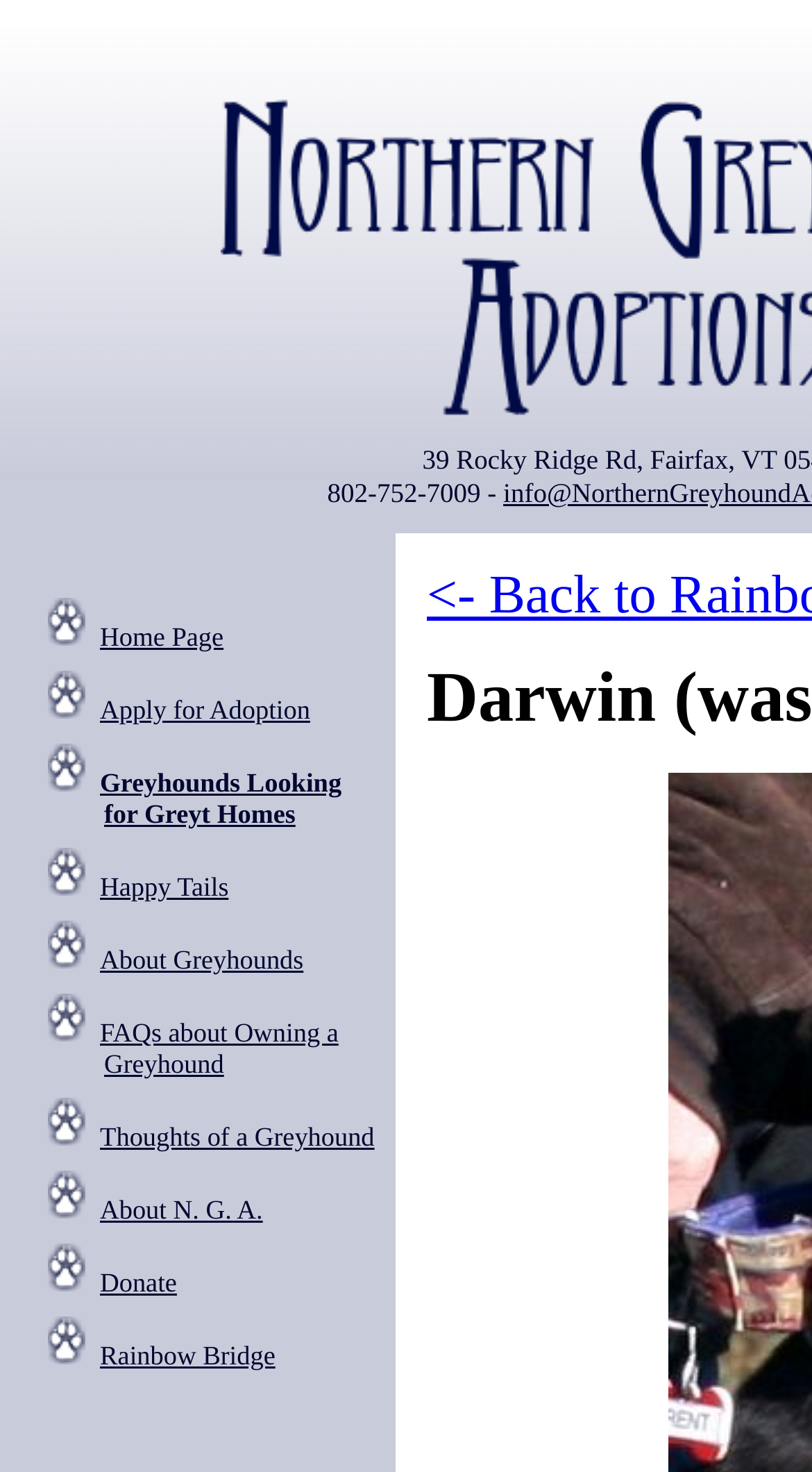Indicate the bounding box coordinates of the clickable region to achieve the following instruction: "Donate to N. G. A.."

[0.123, 0.862, 0.218, 0.881]